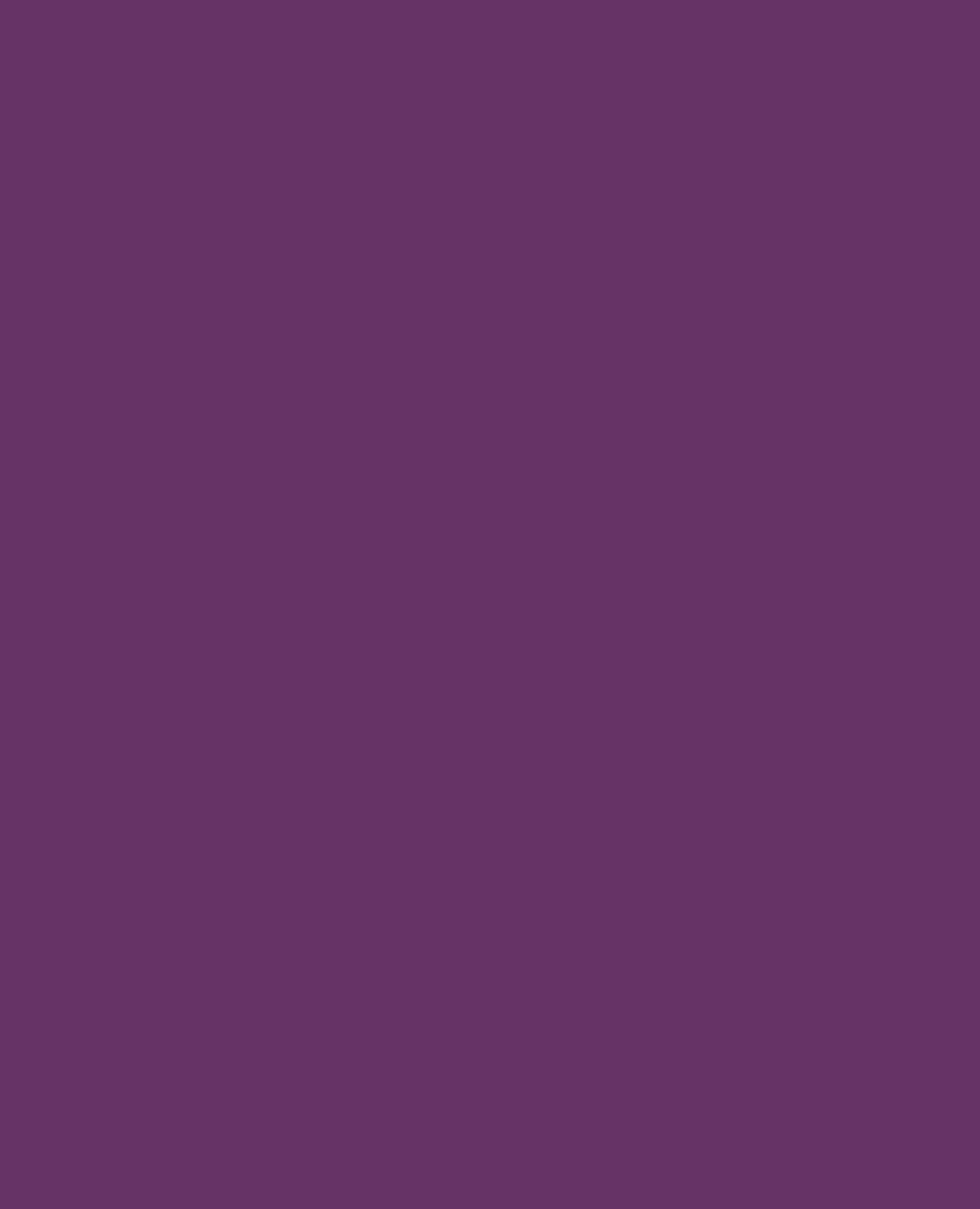From the screenshot, find the bounding box of the UI element matching this description: "/music". Supply the bounding box coordinates in the form [left, top, right, bottom], each a float between 0 and 1.

[0.247, 0.736, 0.366, 0.771]